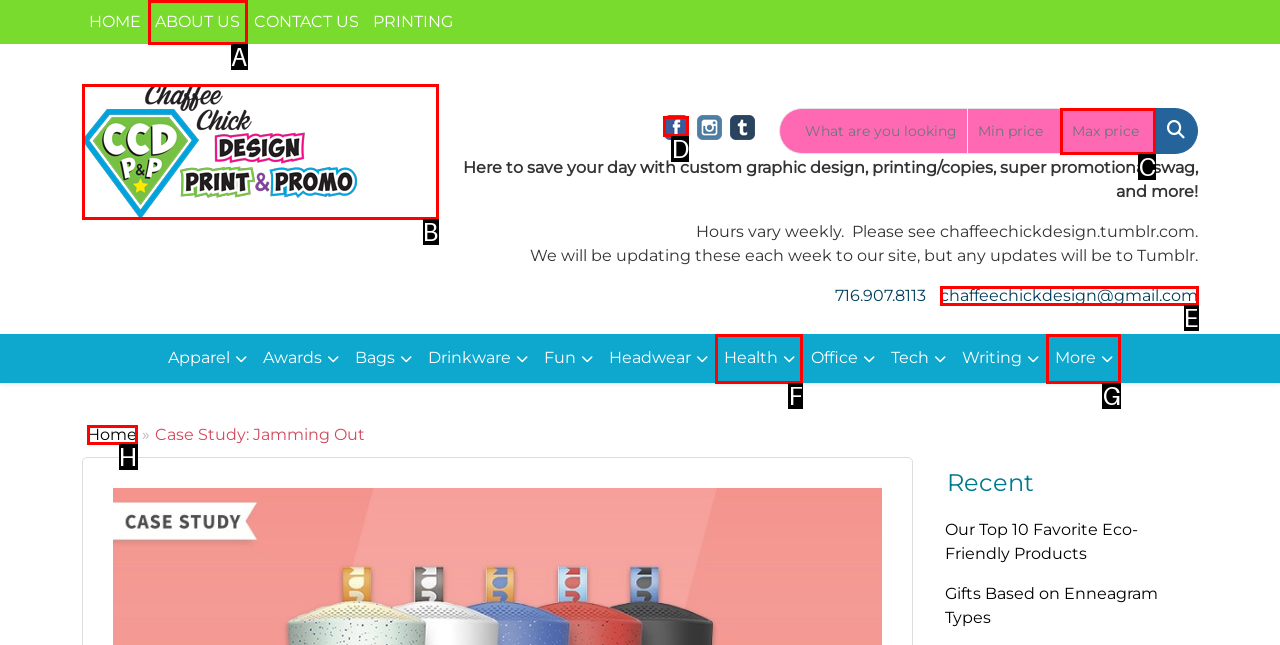Choose the letter that corresponds to the correct button to accomplish the task: Visit the 'Facebook' page
Reply with the letter of the correct selection only.

D